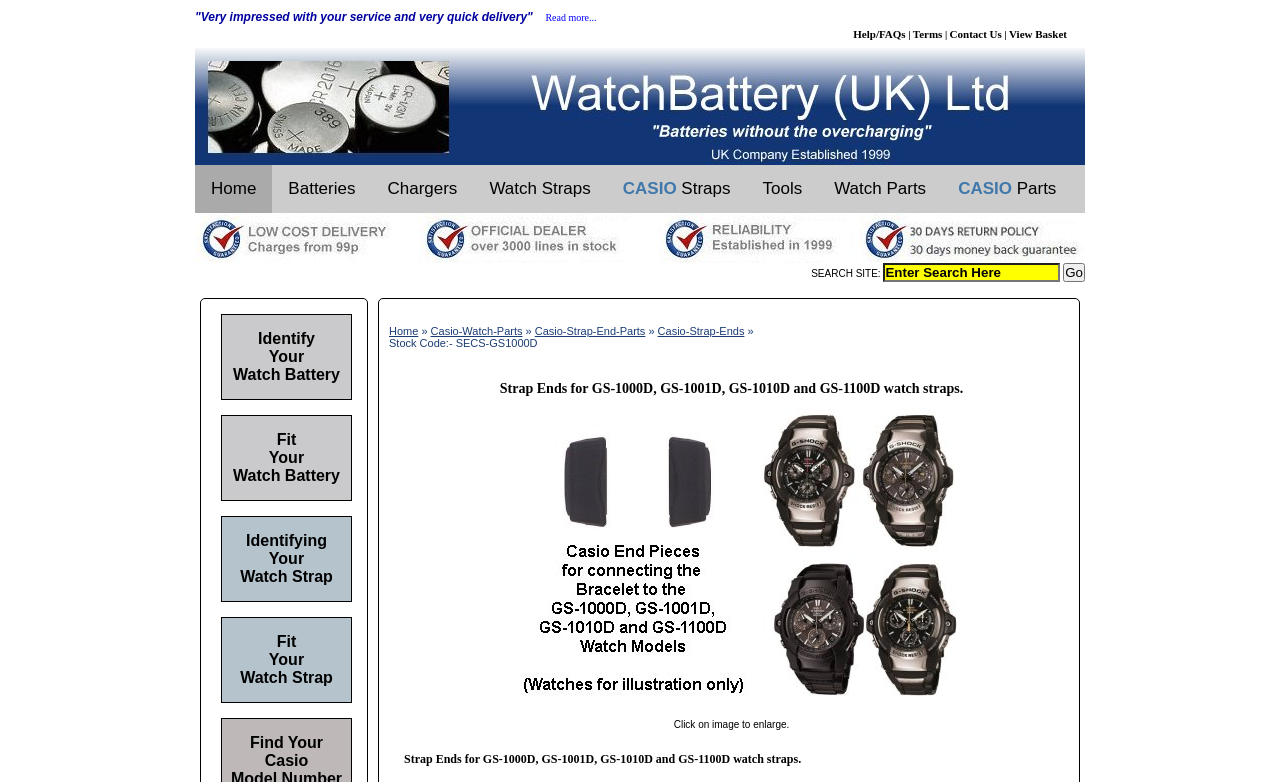What is the purpose of the textbox?
Based on the visual details in the image, please answer the question thoroughly.

The textbox is used for searching the site, as indicated by the label 'SEARCH SITE:' and the placeholder text 'Enter Search Here'.